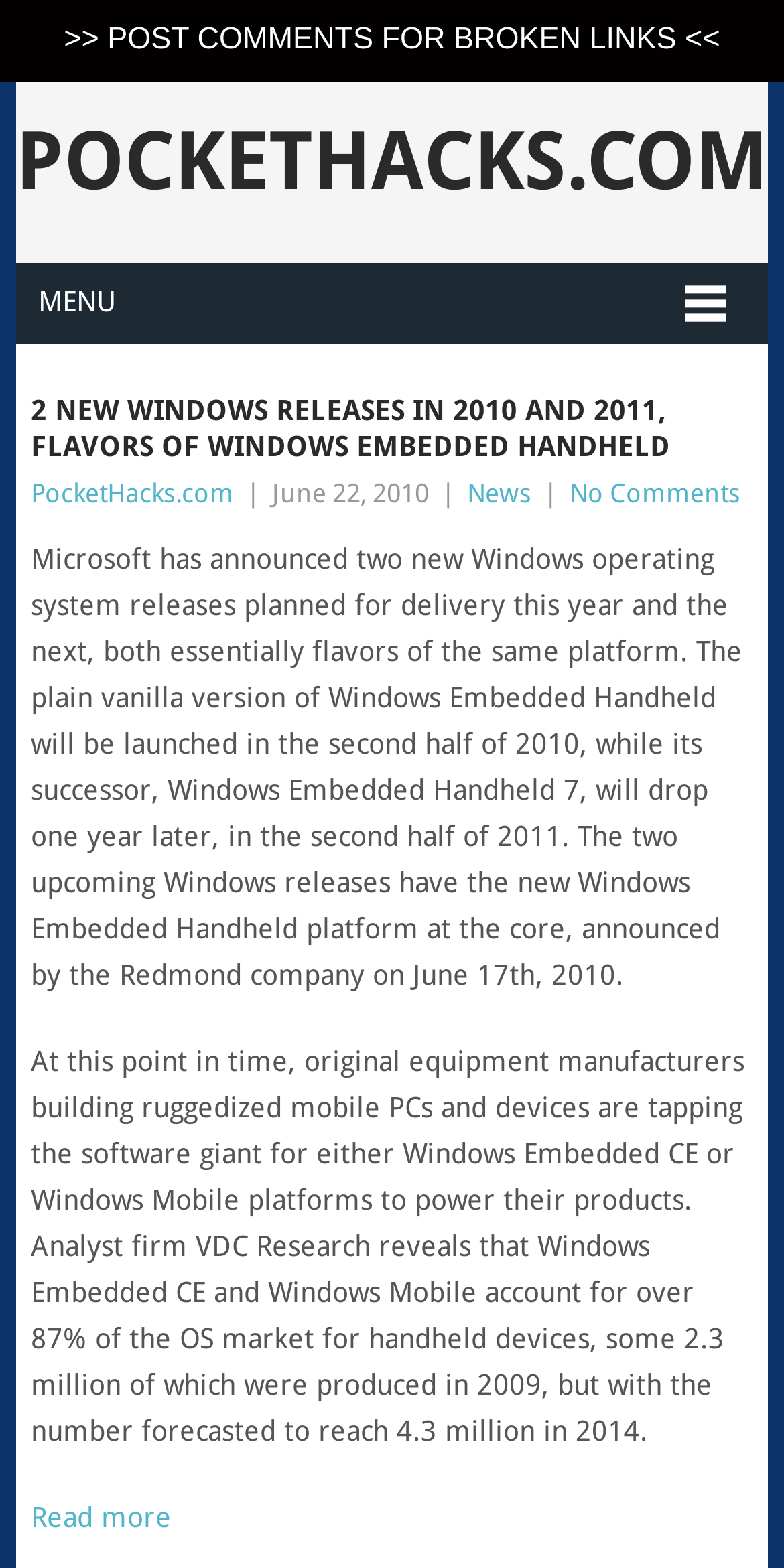How many new Windows releases are planned?
Based on the image, please offer an in-depth response to the question.

The number of new Windows releases planned can be inferred from the heading element with the text '2 NEW WINDOWS RELEASES IN 2010 AND 2011, FLAVORS OF WINDOWS EMBEDDED HANDHELD' and the content of the article, which discusses the release of two new Windows operating system releases.